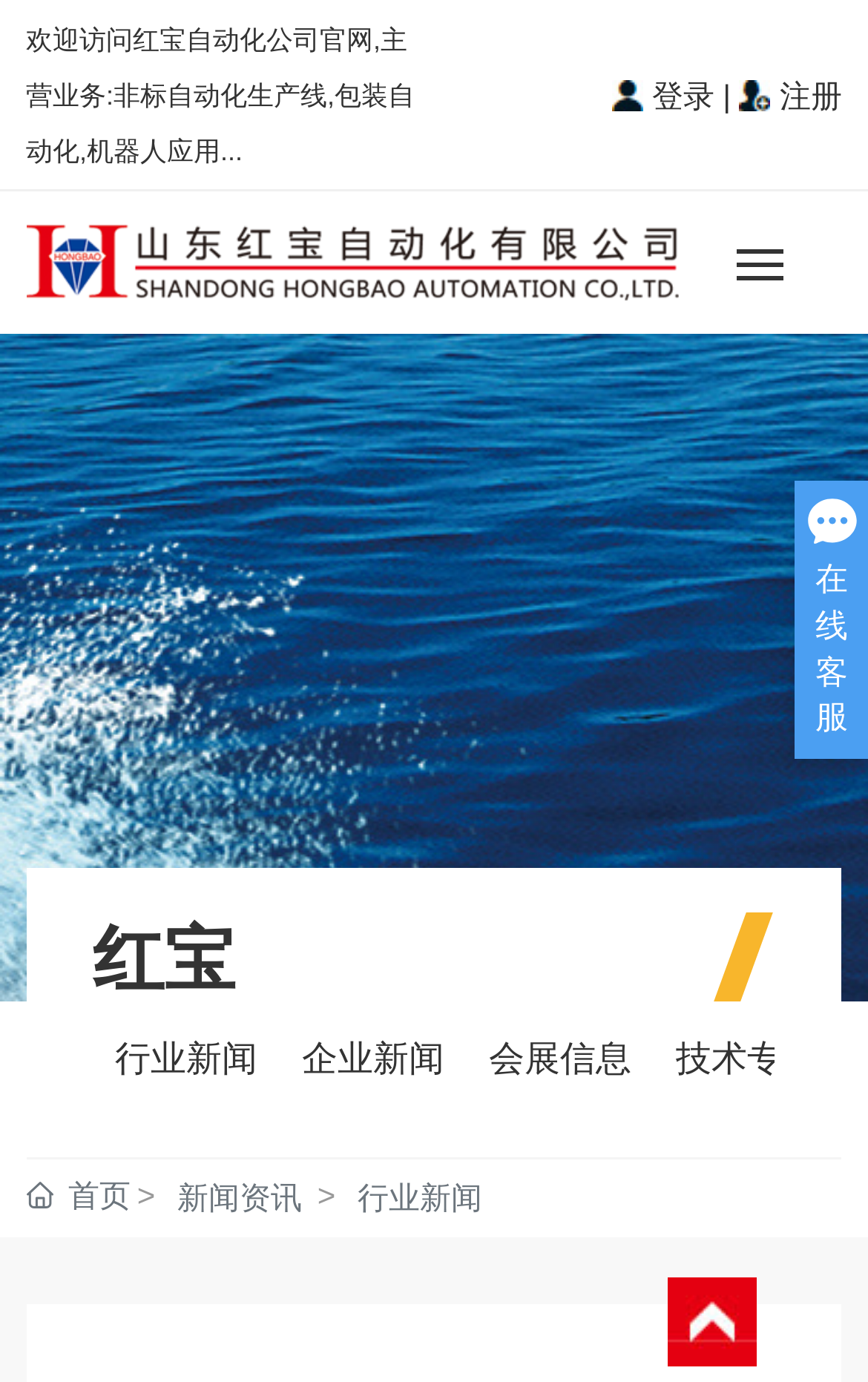Create an elaborate caption that covers all aspects of the webpage.

The webpage is about 山东红宝自动化有限公司 (Shandong Hongbao Automation Co., Ltd.), a company that specializes in non-standard automation production lines, packaging automation, and robotic applications.

At the top-right corner, there is an online customer service image and a "在线客服" (online customer service) text. Below it, there is a horizontal separator line that spans the entire width of the page.

On the top-left side, there is a brief introduction to the company, stating its main business scope. Next to it, there are login and register links, separated by a vertical line.

Below the introduction, there is a navigation menu with links to the company's homepage, "红宝" (Hongbao), cases, technology, and news. Each link is accompanied by an image. 

On the left side, there is a vertical menu with links to industry news, company news, exhibition information, and technical columns.

At the bottom of the page, there is a "TOP" link with an image, which likely takes the user back to the top of the page.